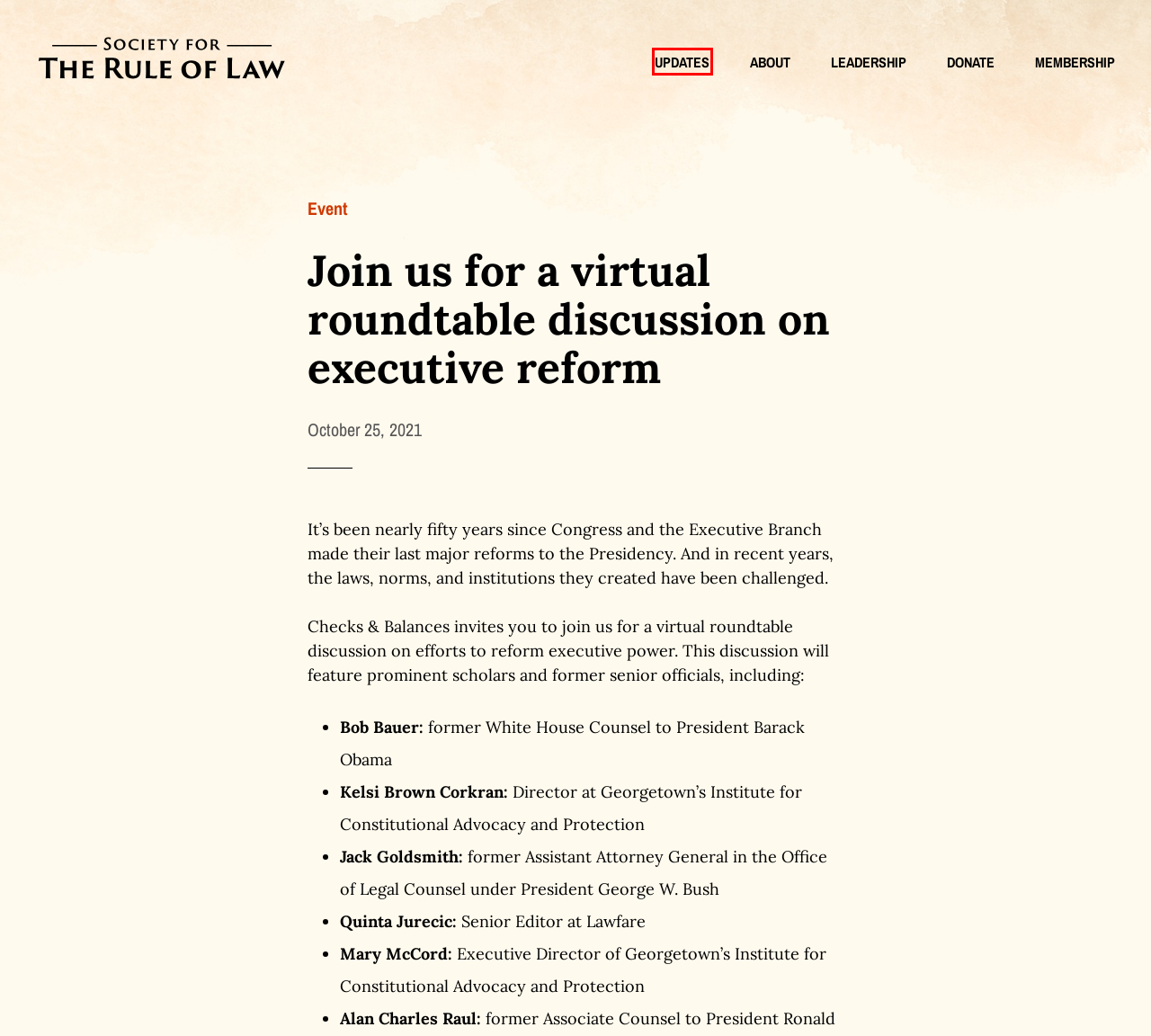Analyze the given webpage screenshot and identify the UI element within the red bounding box. Select the webpage description that best matches what you expect the new webpage to look like after clicking the element. Here are the candidates:
A. Membership - Society for the Rule of Law
B. JUNE 20 – Rule of Law Networking Event in D.C. - Society for the Rule of Law
C. Chris Truax in The Hill - Society for the Rule of Law
D. Society for the Rule of Law
E. About Us - Society for the Rule of Law
F. Leadership - Society for the Rule of Law
G. Support the Society for the Rule of Law - Society for the Rule of Law
H. News & Updates - Society for the Rule of Law

H